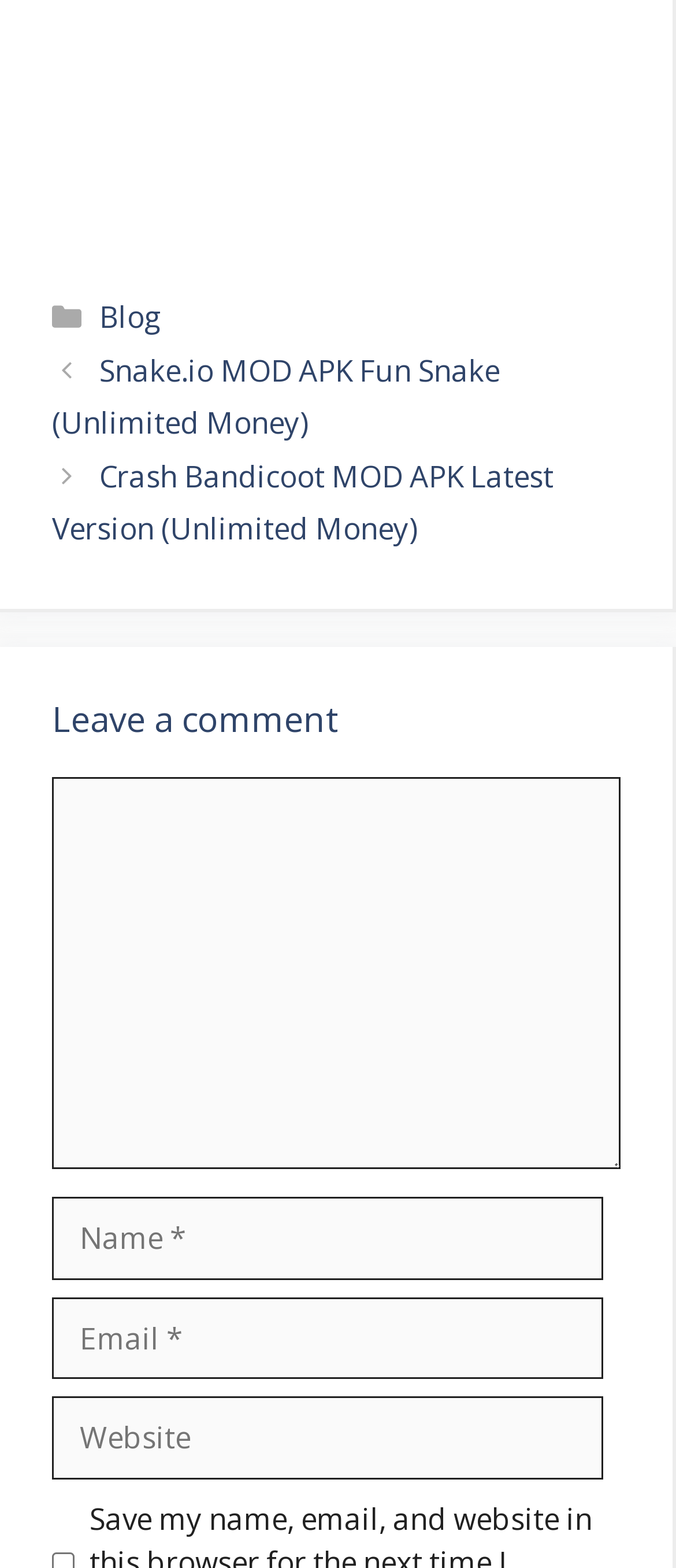Identify and provide the bounding box for the element described by: "parent_node: Comment name="comment"".

[0.077, 0.495, 0.918, 0.745]